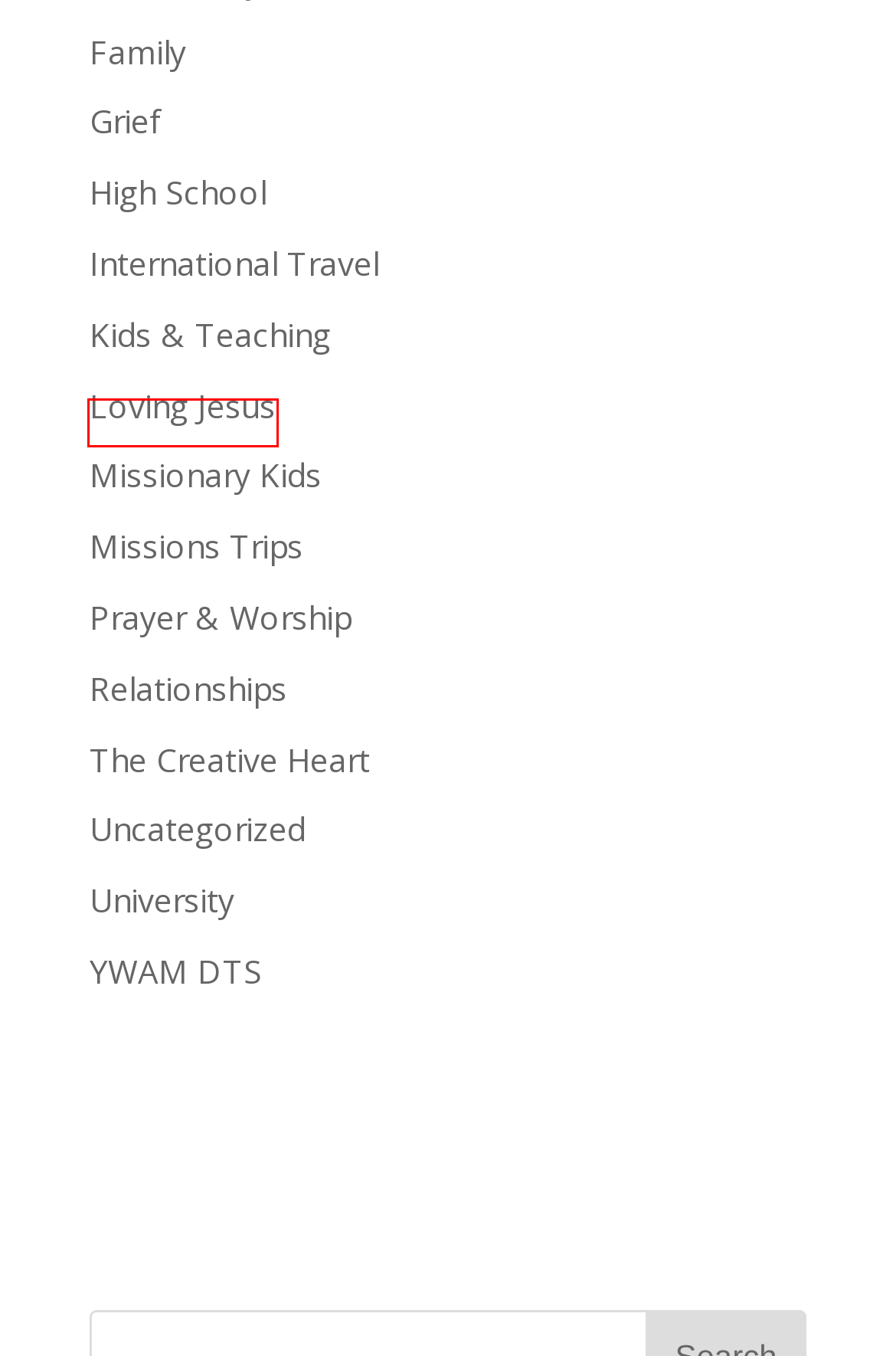Given a screenshot of a webpage featuring a red bounding box, identify the best matching webpage description for the new page after the element within the red box is clicked. Here are the options:
A. Prayer & Worship Archives - Kayla Norris
B. International Travel Archives - Kayla Norris
C. Loving Jesus Archives - Kayla Norris
D. Family Archives - Kayla Norris
E. Uncategorized Archives - Kayla Norris
F. YWAM DTS Archives - Kayla Norris
G. High School Archives - Kayla Norris
H. Kids & Teaching Archives - Kayla Norris

C